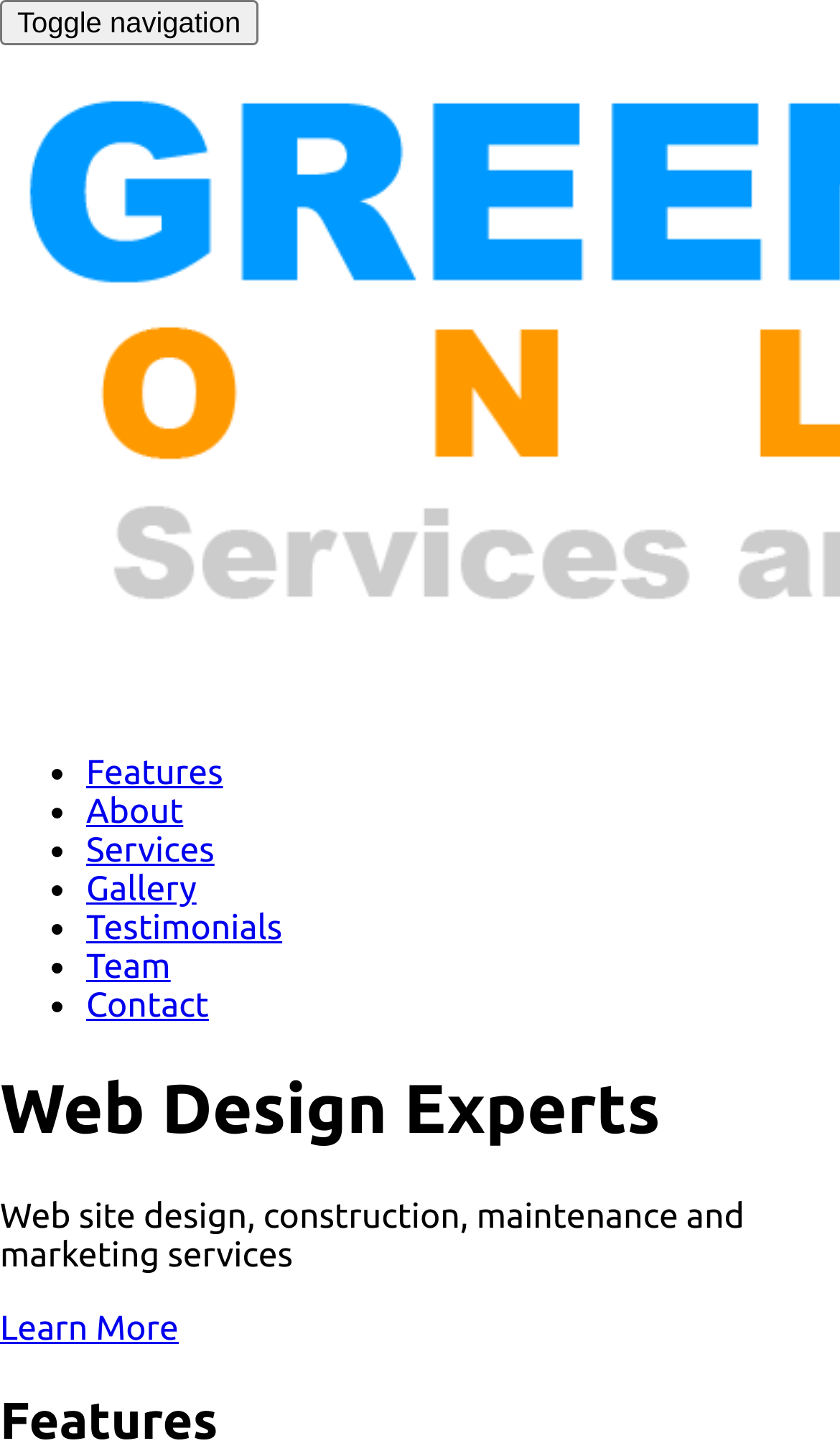Bounding box coordinates are specified in the format (top-left x, top-left y, bottom-right x, bottom-right y). All values are floating point numbers bounded between 0 and 1. Please provide the bounding box coordinate of the region this sentence describes: Learn More

[0.0, 0.899, 0.213, 0.926]